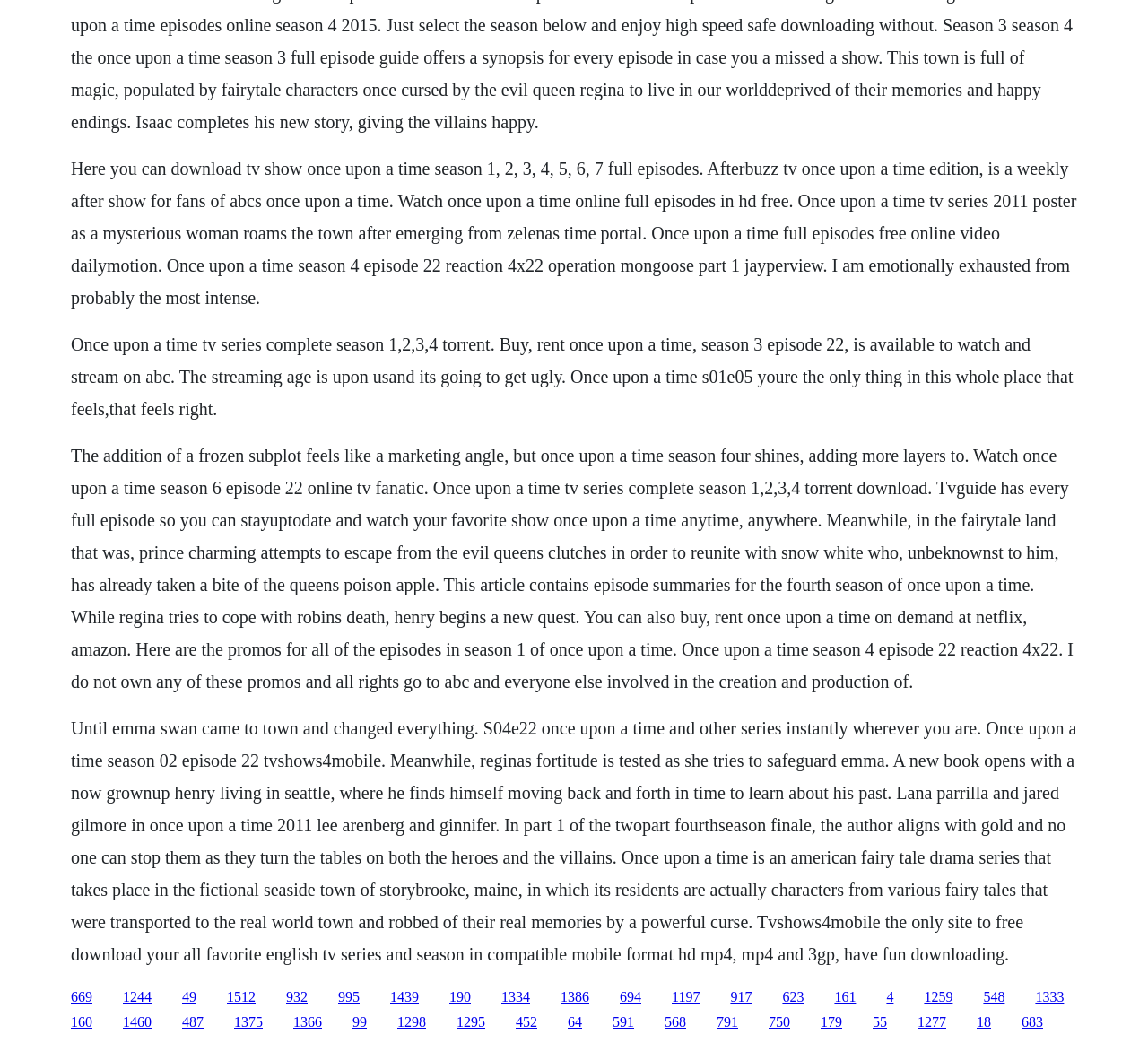Identify the bounding box coordinates for the element you need to click to achieve the following task: "Read the article about Once Upon a Time Season 4 Episode 22 reaction". The coordinates must be four float values ranging from 0 to 1, formatted as [left, top, right, bottom].

[0.062, 0.427, 0.935, 0.663]